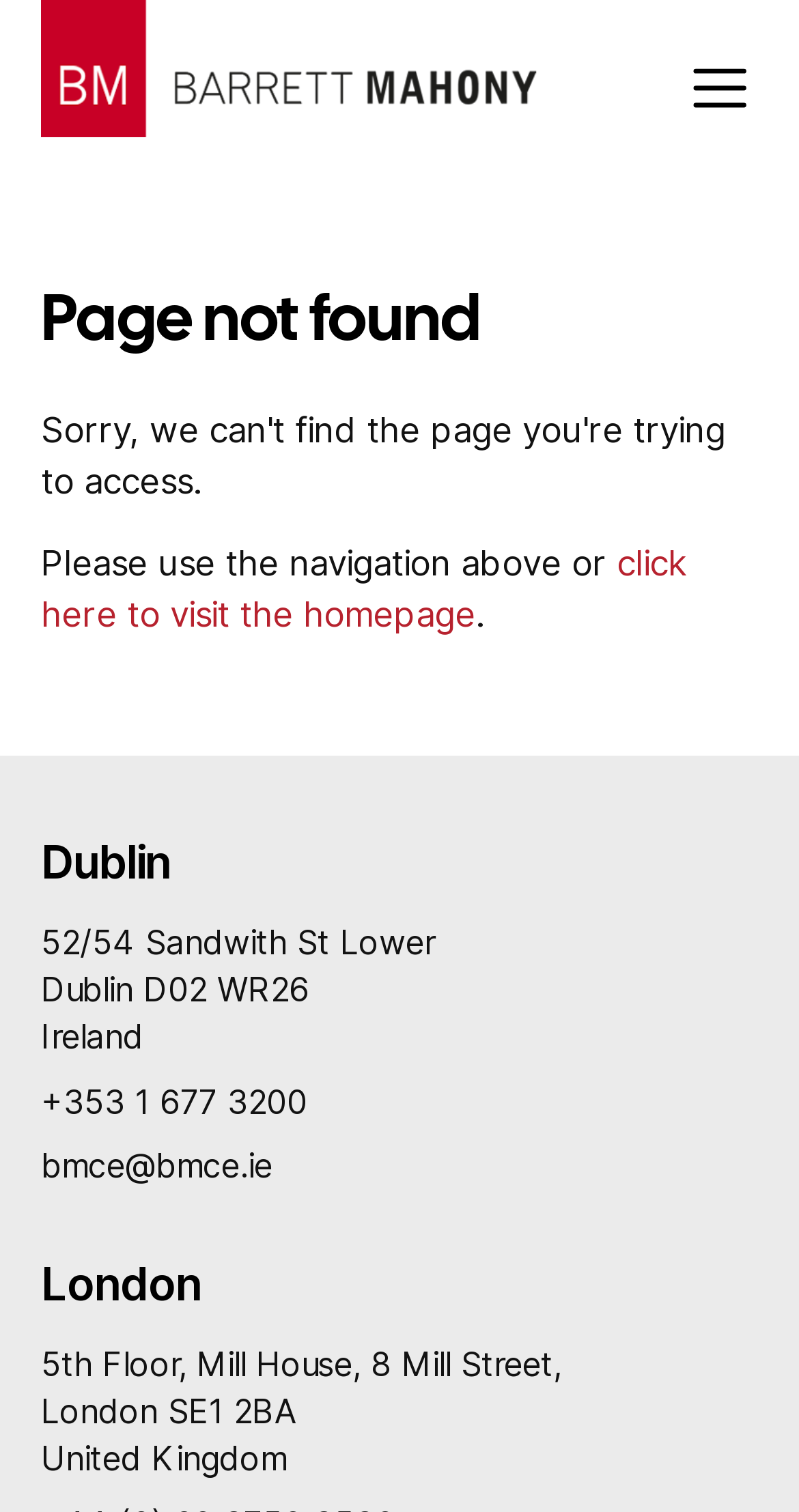From the webpage screenshot, predict the bounding box of the UI element that matches this description: "parent_node: HOME".

[0.051, 0.0, 0.685, 0.091]